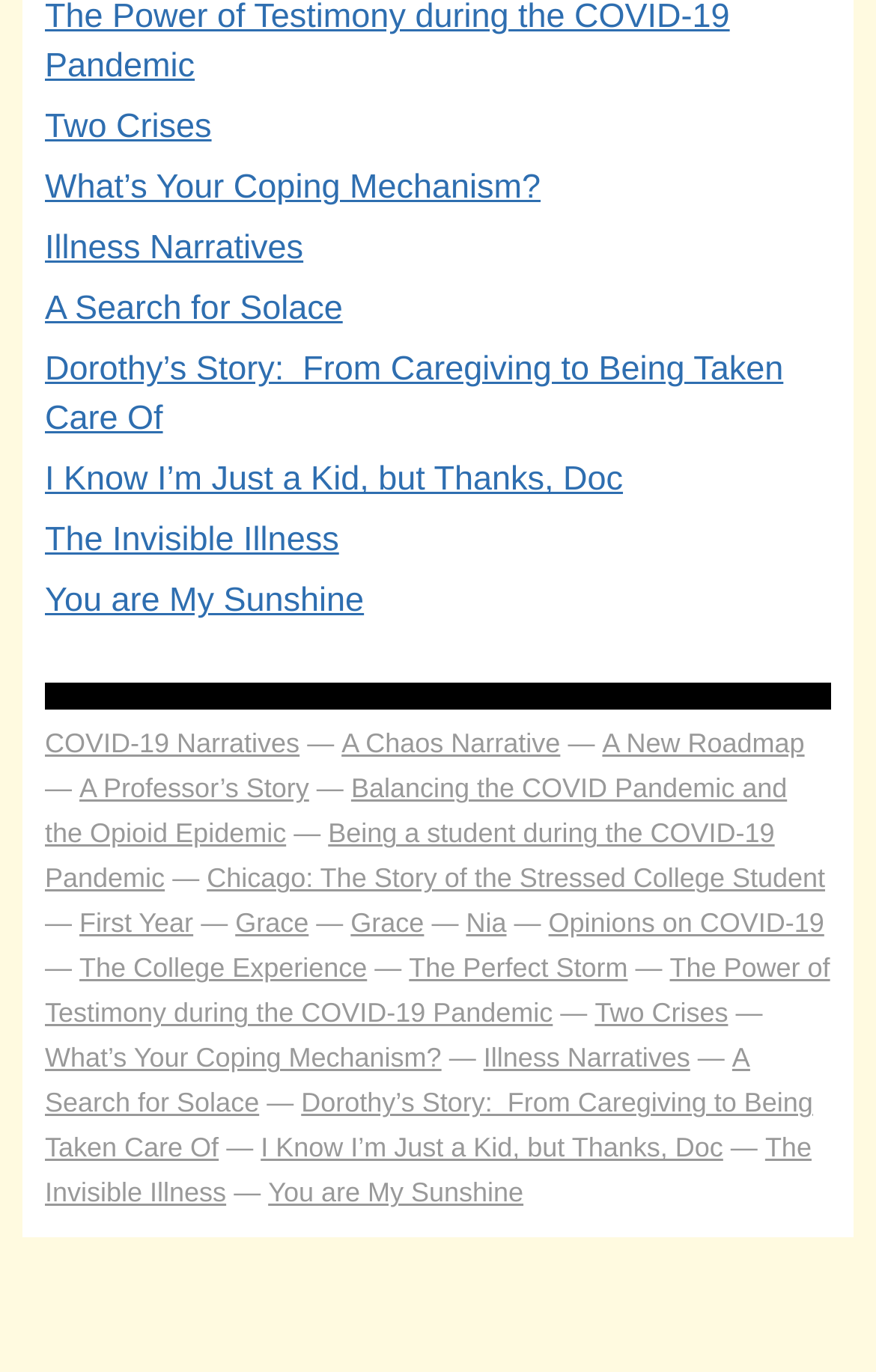Identify the bounding box for the element characterized by the following description: "Grace".

[0.269, 0.662, 0.352, 0.685]